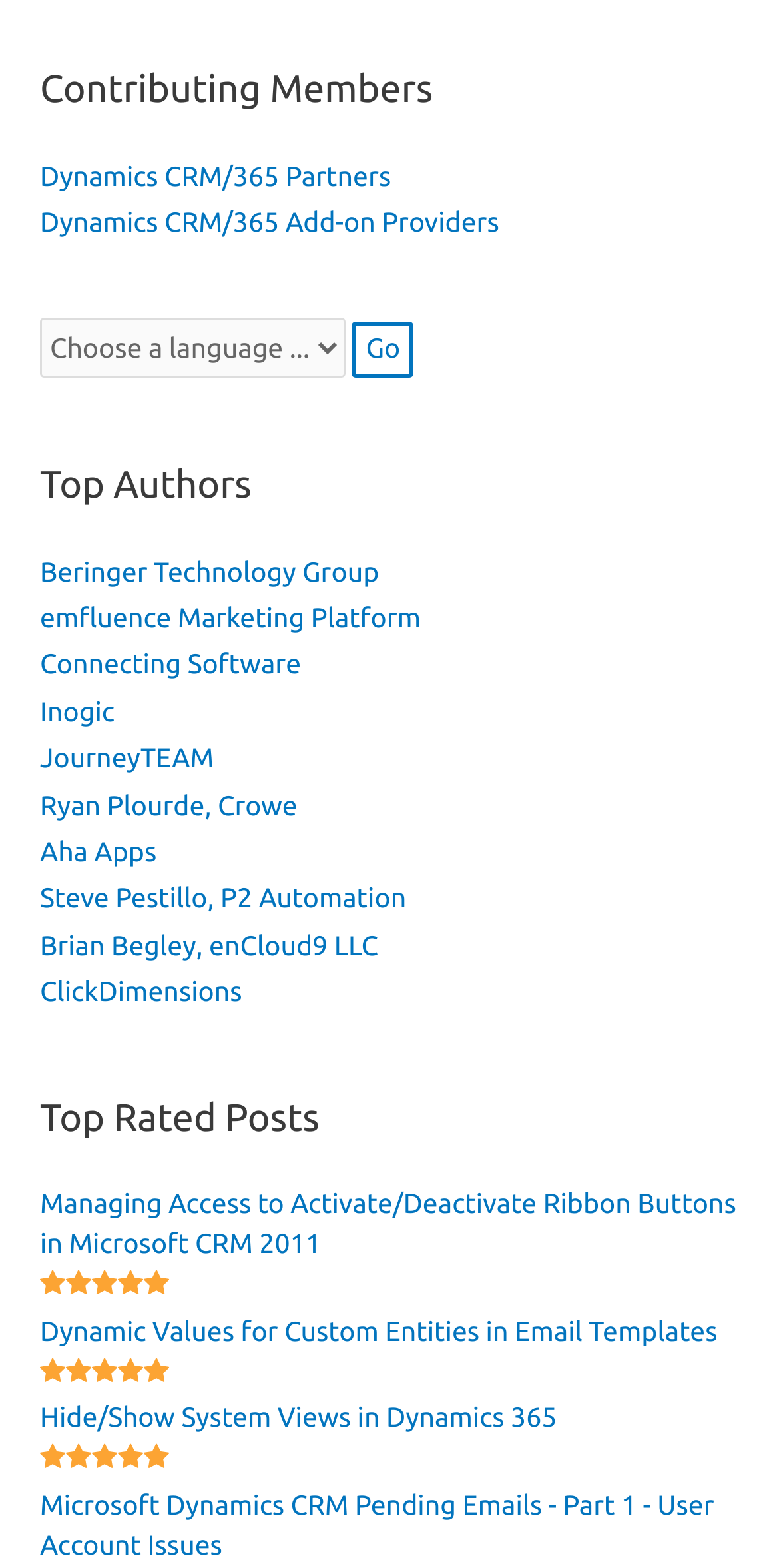Please find the bounding box coordinates of the element's region to be clicked to carry out this instruction: "Search for a specific topic".

[0.051, 0.203, 0.444, 0.241]